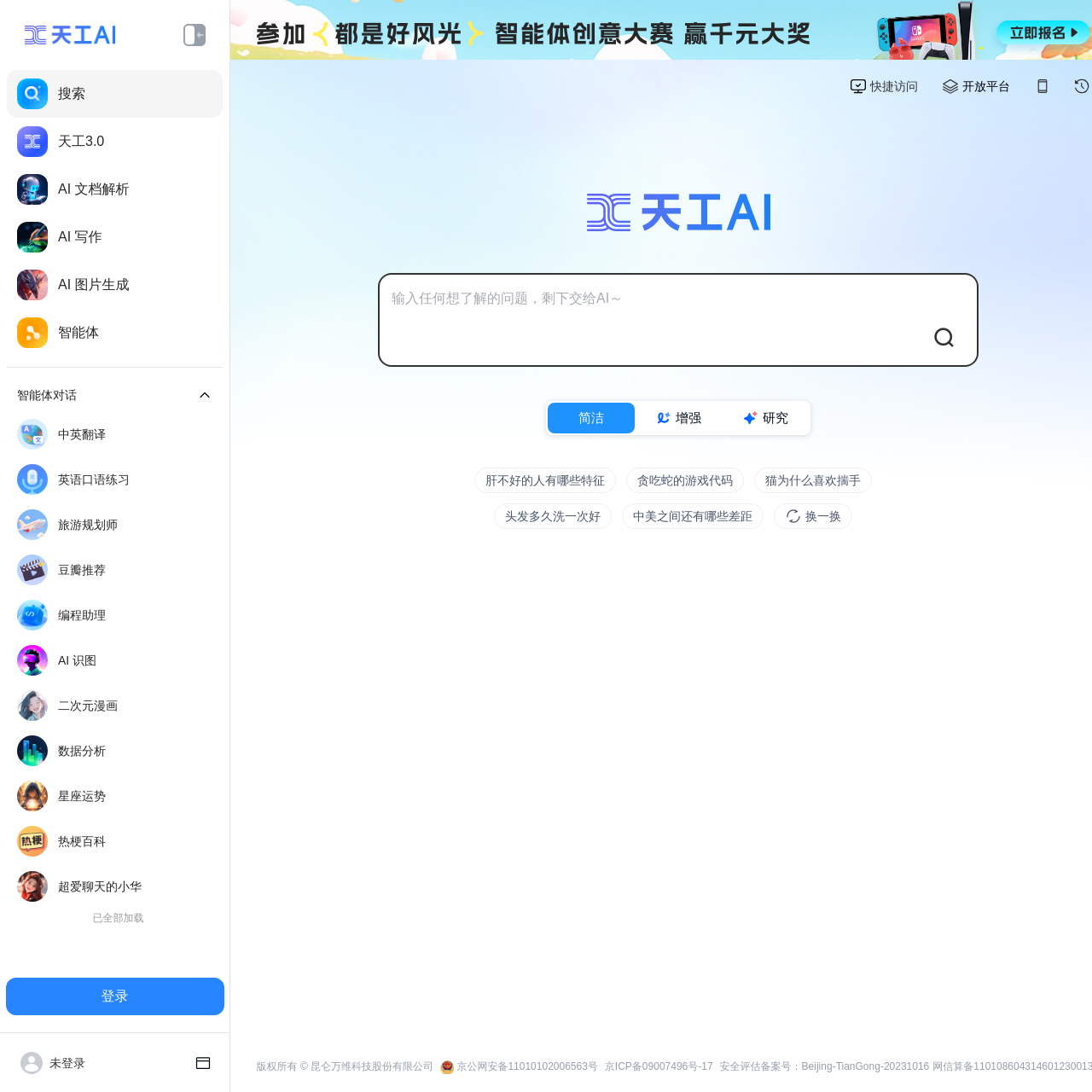Please locate the bounding box coordinates of the element that should be clicked to complete the given instruction: "Click on the login button".

[0.005, 0.895, 0.205, 0.93]